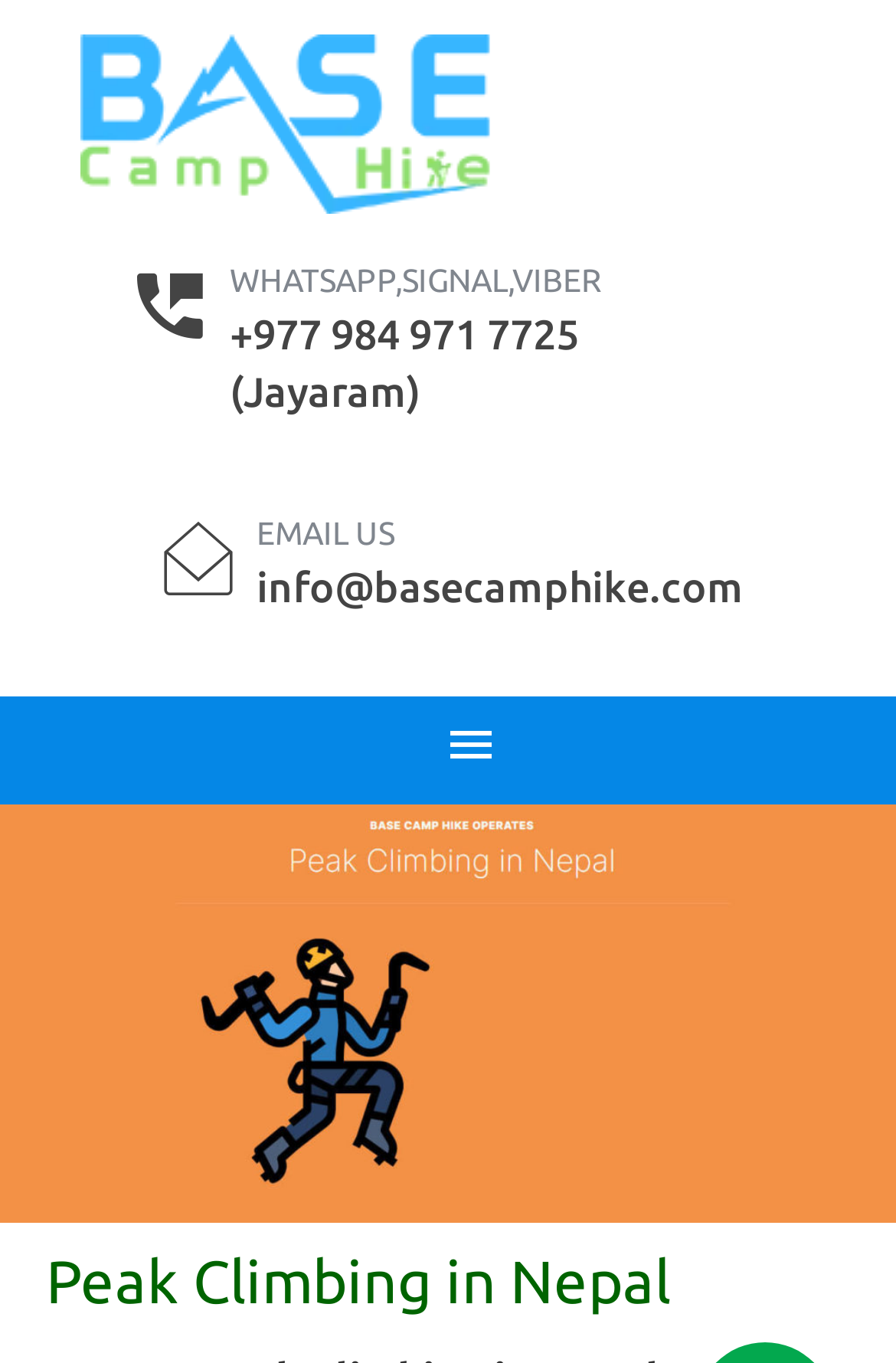Determine the bounding box for the described UI element: "Base Camp Hike".

[0.09, 0.179, 0.538, 0.224]